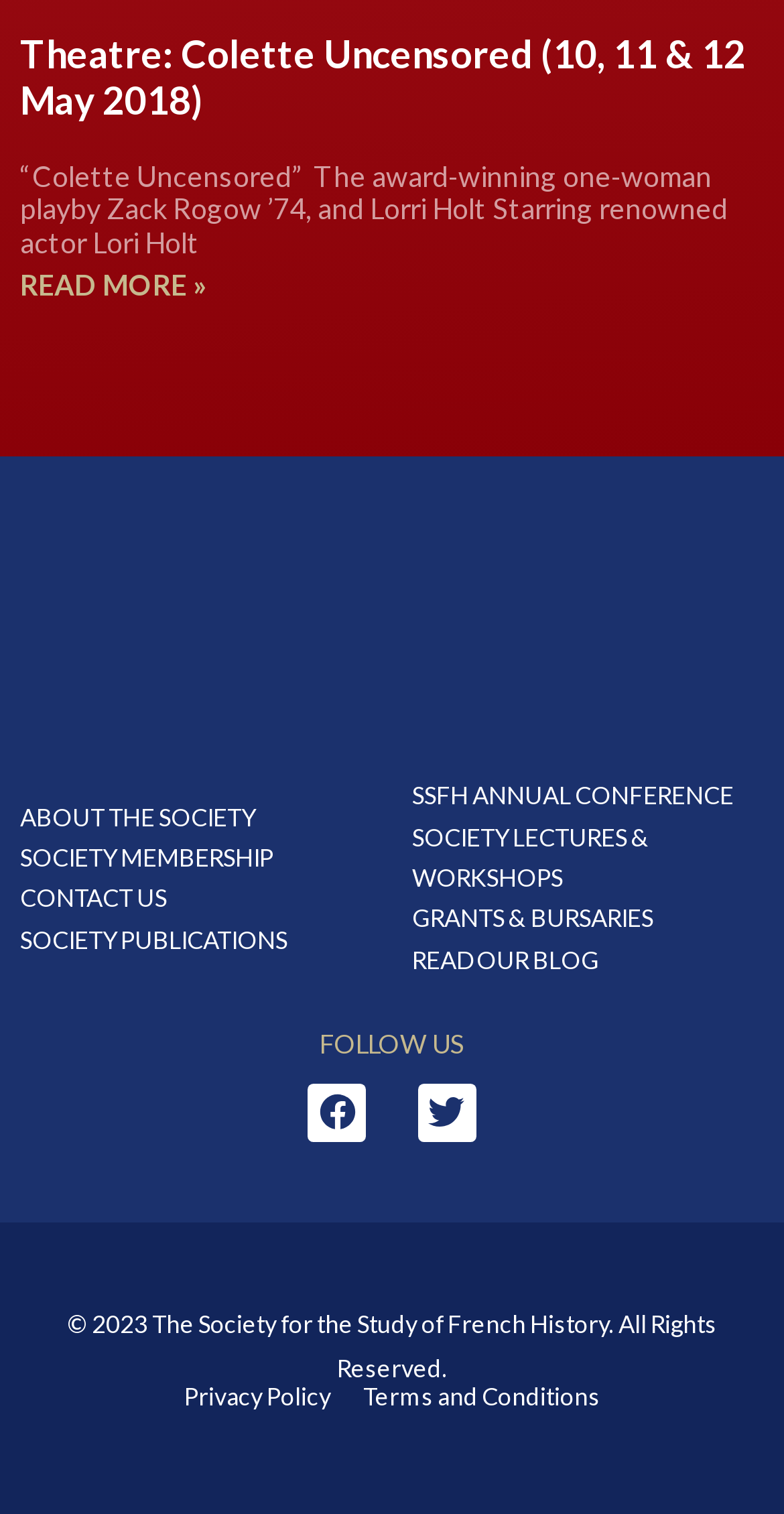Could you specify the bounding box coordinates for the clickable section to complete the following instruction: "Follow on Facebook"?

[0.393, 0.716, 0.467, 0.754]